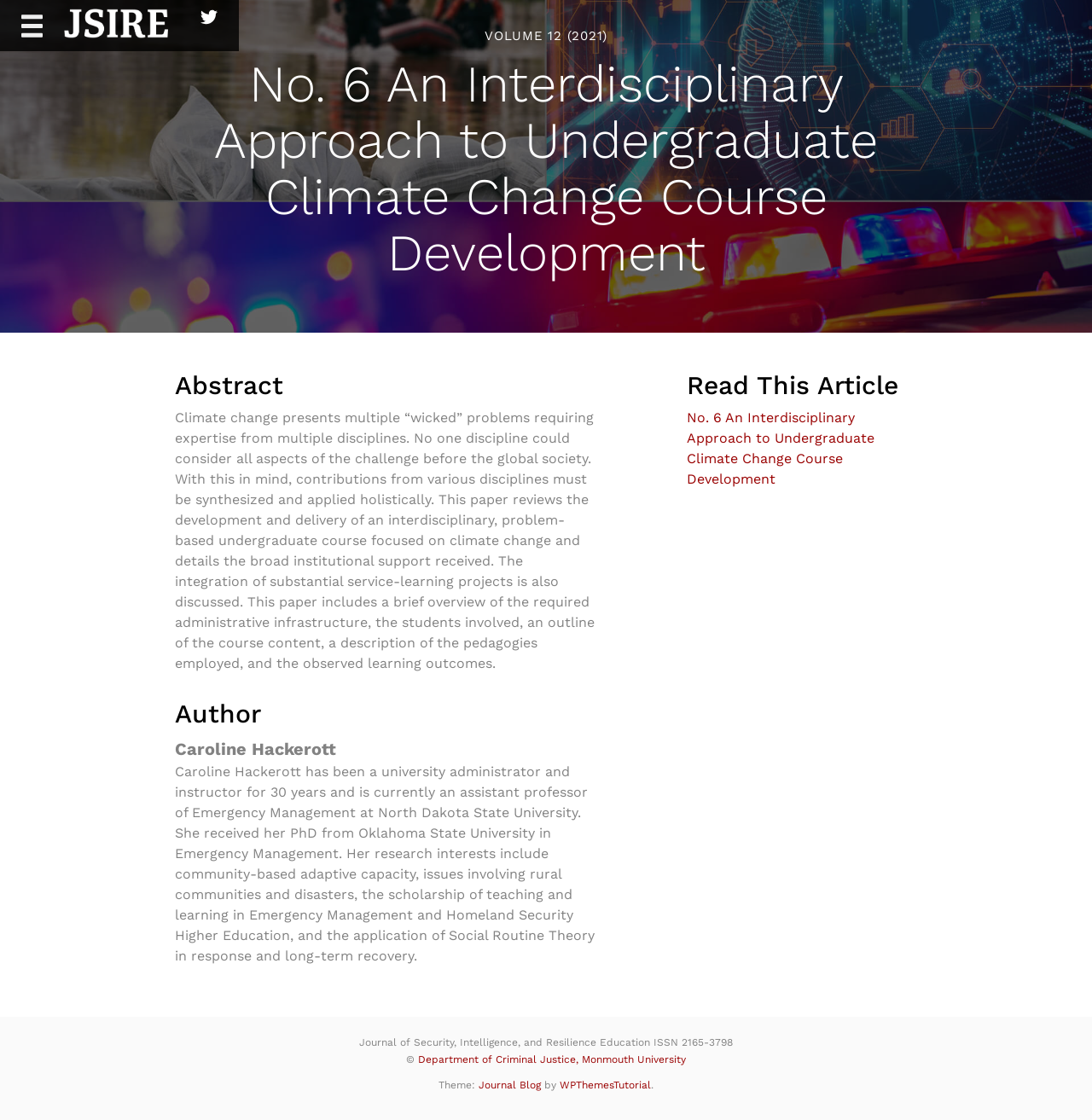Given the element description Journal Blog, predict the bounding box coordinates for the UI element in the webpage screenshot. The format should be (top-left x, top-left y, bottom-right x, bottom-right y), and the values should be between 0 and 1.

[0.438, 0.964, 0.498, 0.974]